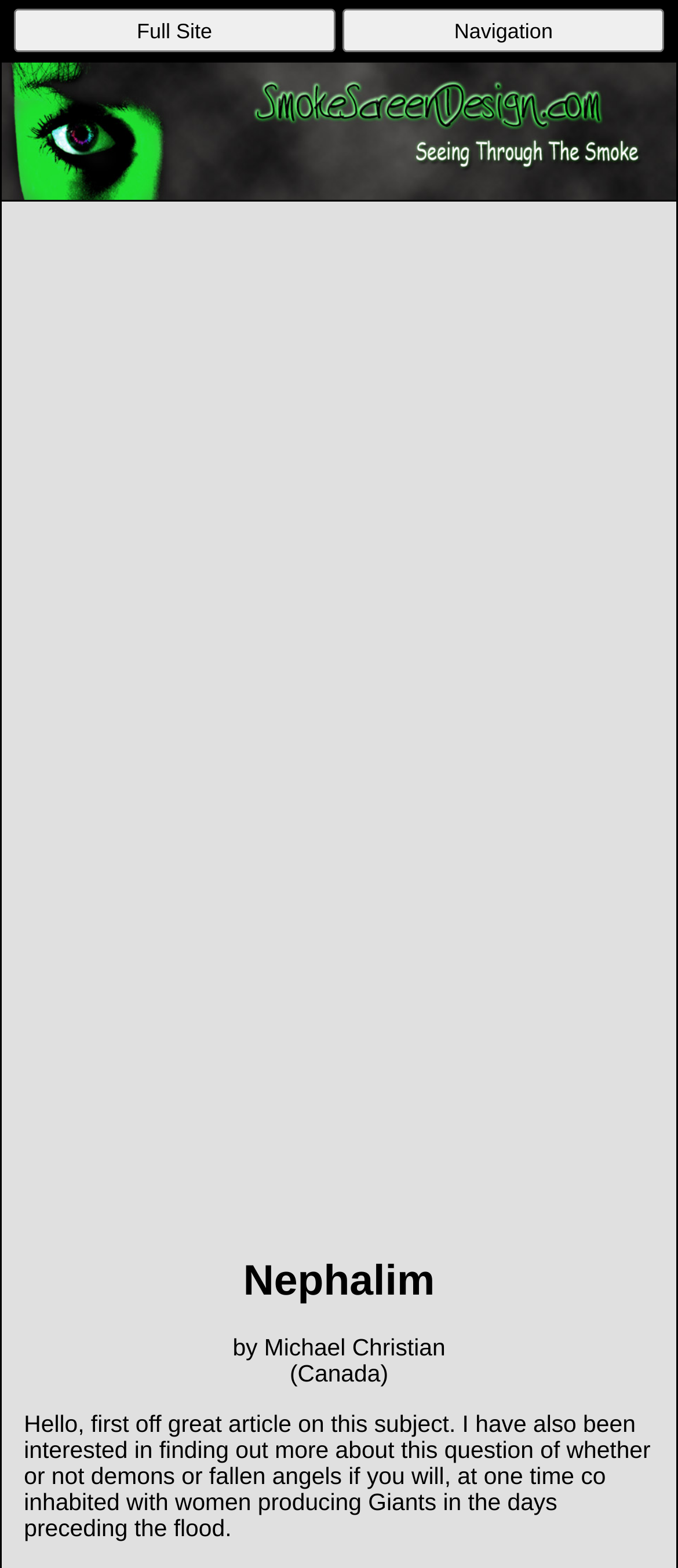Given the element description Page information, specify the bounding box coordinates of the corresponding UI element in the format (top-left x, top-left y, bottom-right x, bottom-right y). All values must be between 0 and 1.

None